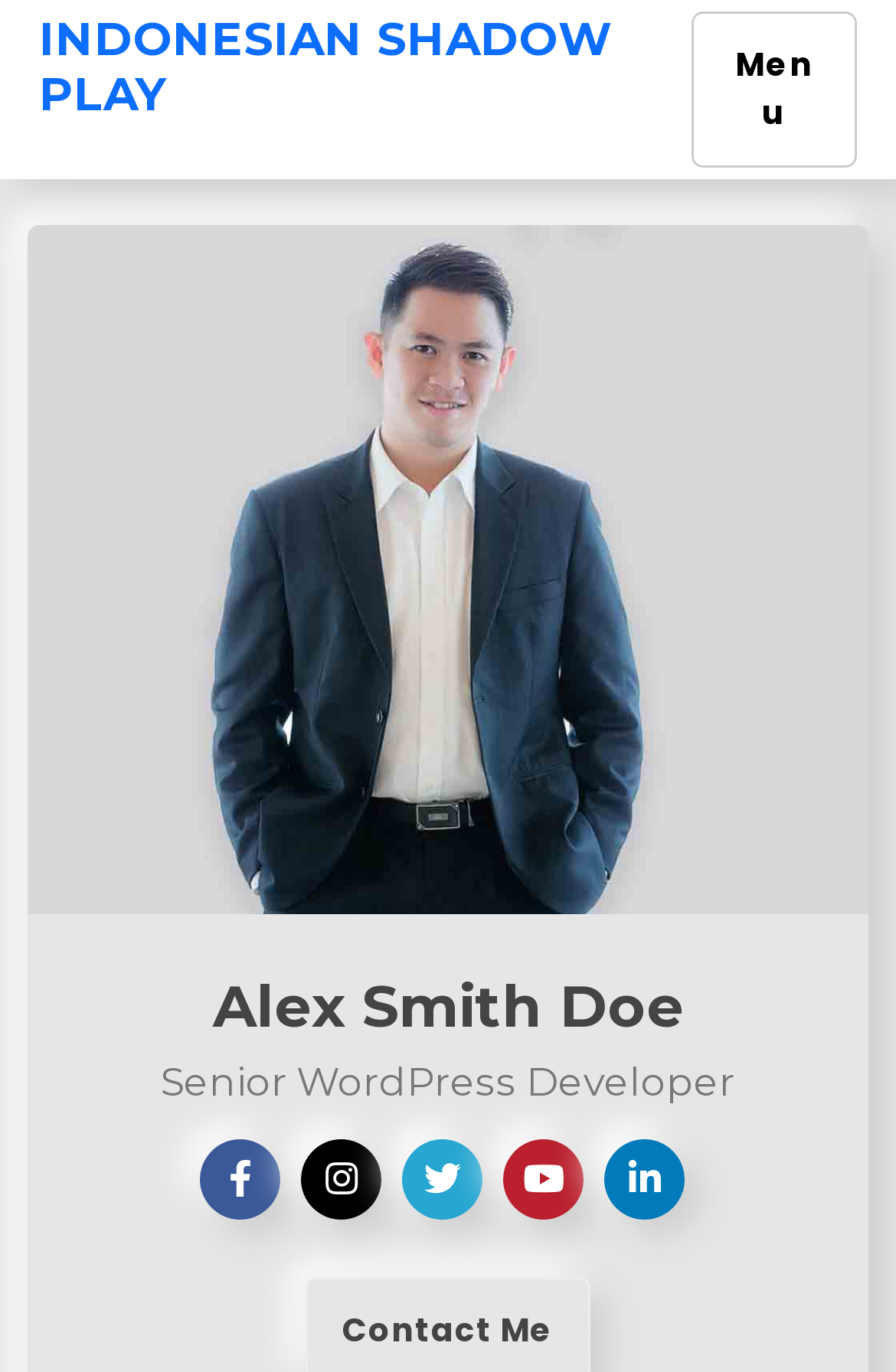Given the description Indonesian Shadow Play, predict the bounding box coordinates of the UI element. Ensure the coordinates are in the format (top-left x, top-left y, bottom-right x, bottom-right y) and all values are between 0 and 1.

[0.044, 0.008, 0.771, 0.089]